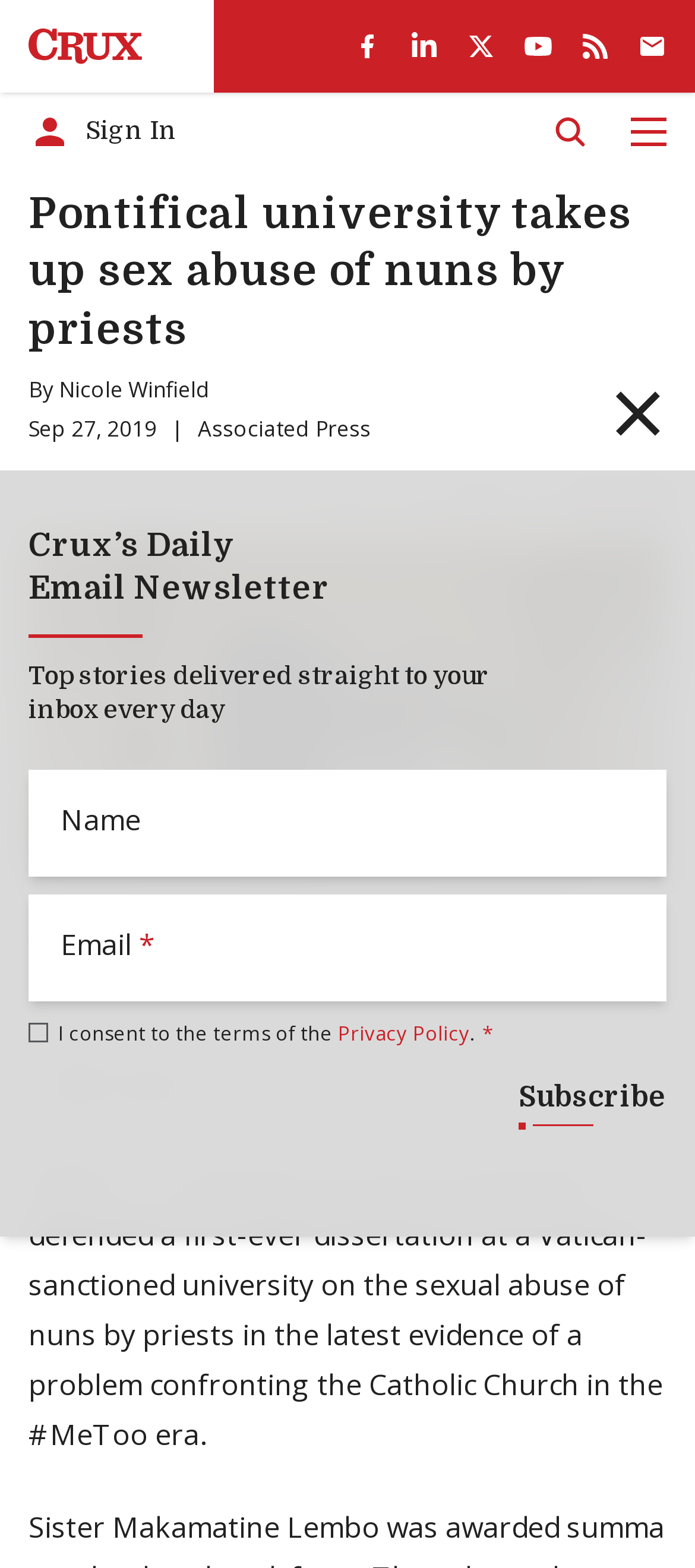Can you specify the bounding box coordinates for the region that should be clicked to fulfill this instruction: "Listen to the article".

[0.041, 0.667, 0.313, 0.713]